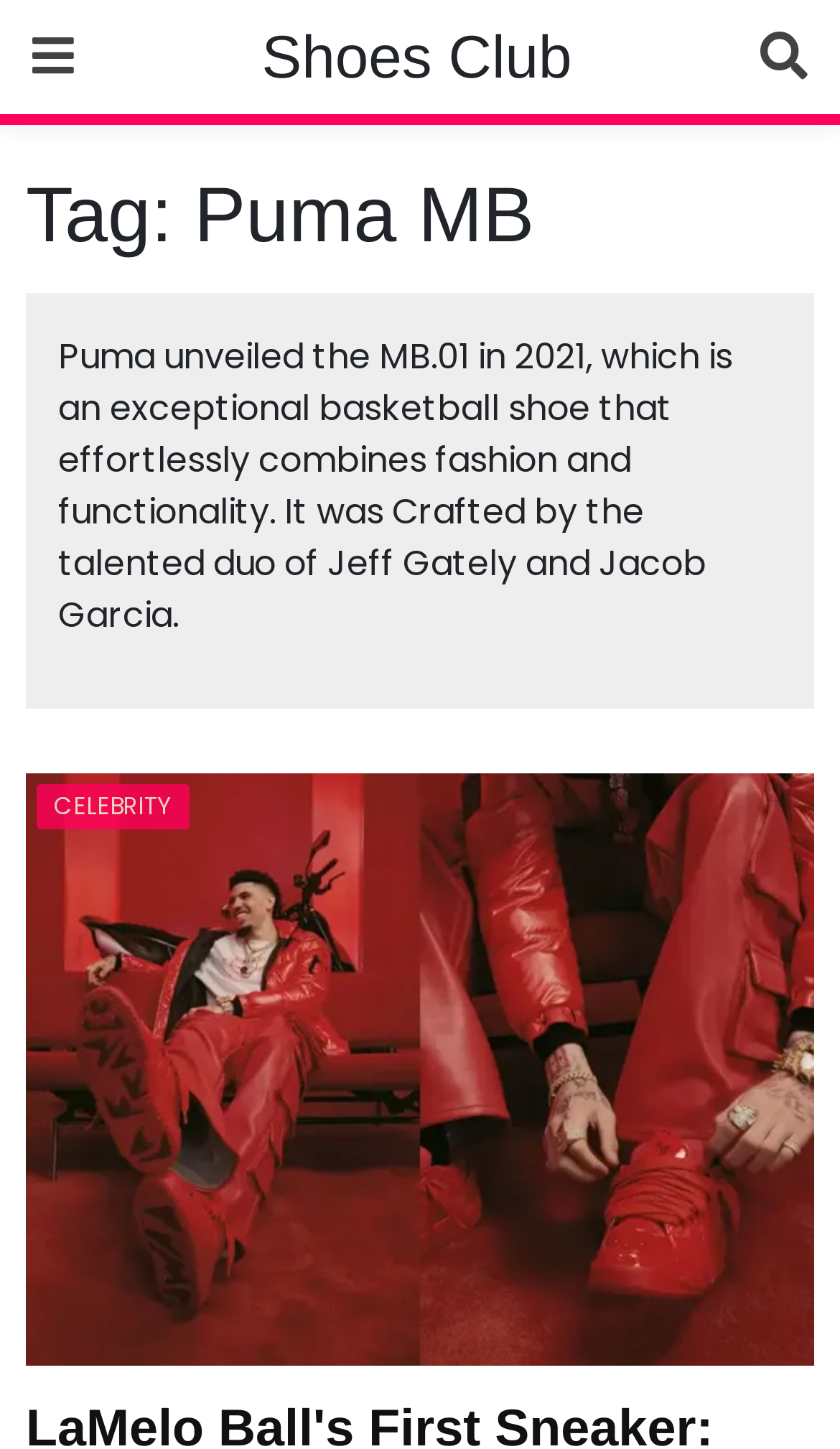Determine the bounding box coordinates of the UI element described below. Use the format (top-left x, top-left y, bottom-right x, bottom-right y) with floating point numbers between 0 and 1: Shoes Club

[0.312, 0.016, 0.681, 0.062]